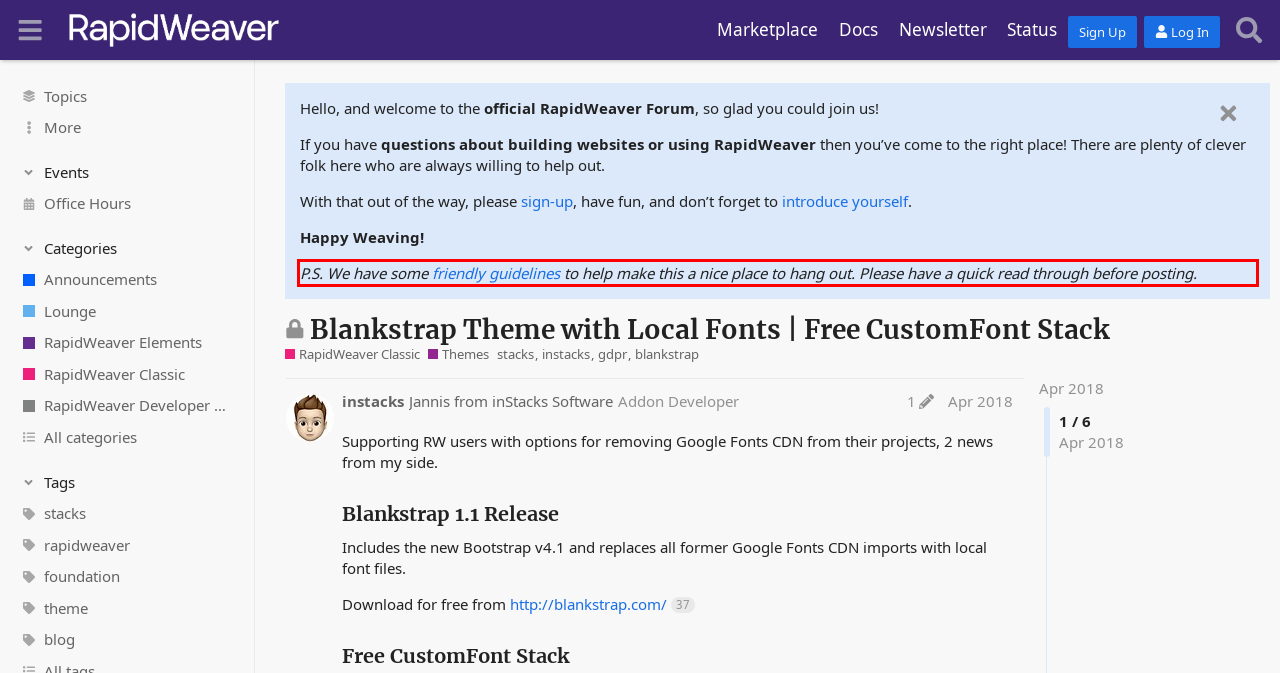You are looking at a screenshot of a webpage with a red rectangle bounding box. Use OCR to identify and extract the text content found inside this red bounding box.

P.S. We have some friendly guidelines to help make this a nice place to hang out. Please have a quick read through before posting.